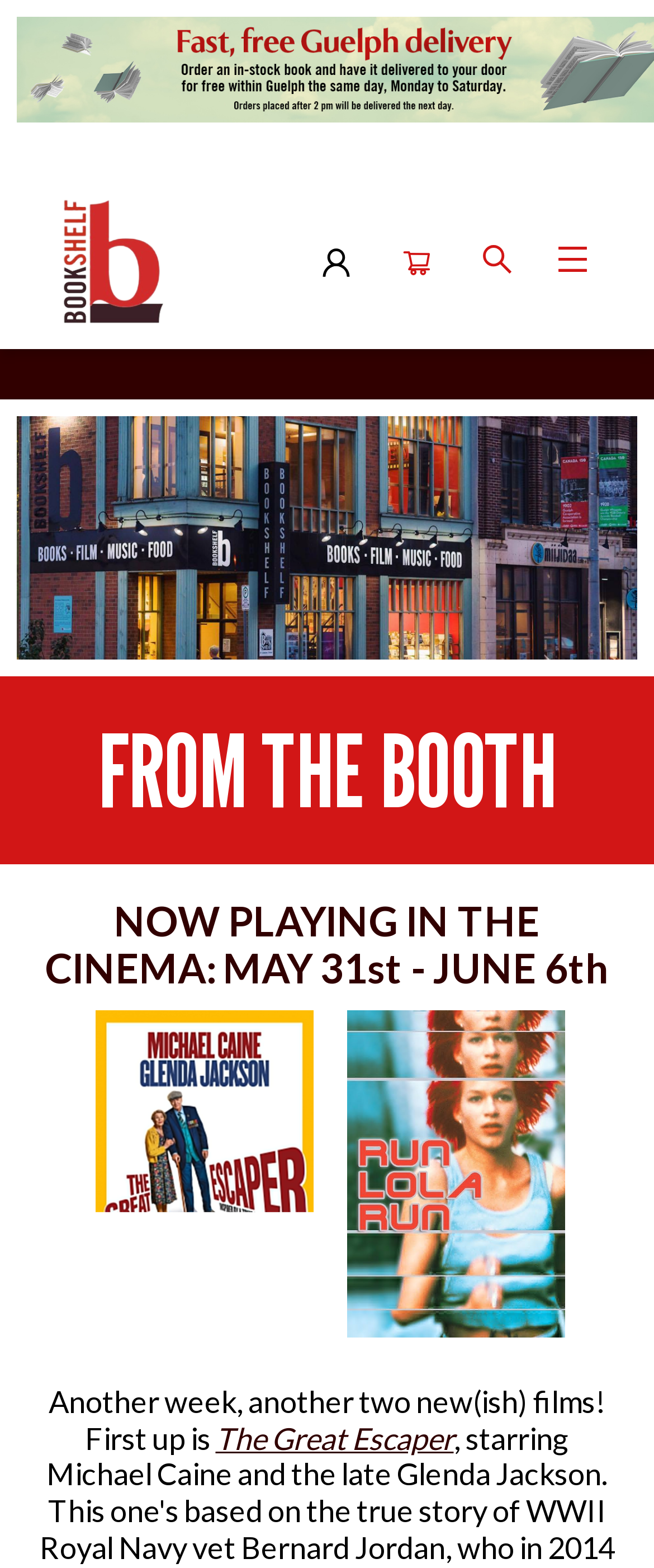What is the name of one of the films mentioned?
Answer the question with a thorough and detailed explanation.

The text mentions 'The Great Escaper' as one of the new films, which is also a link on the webpage.